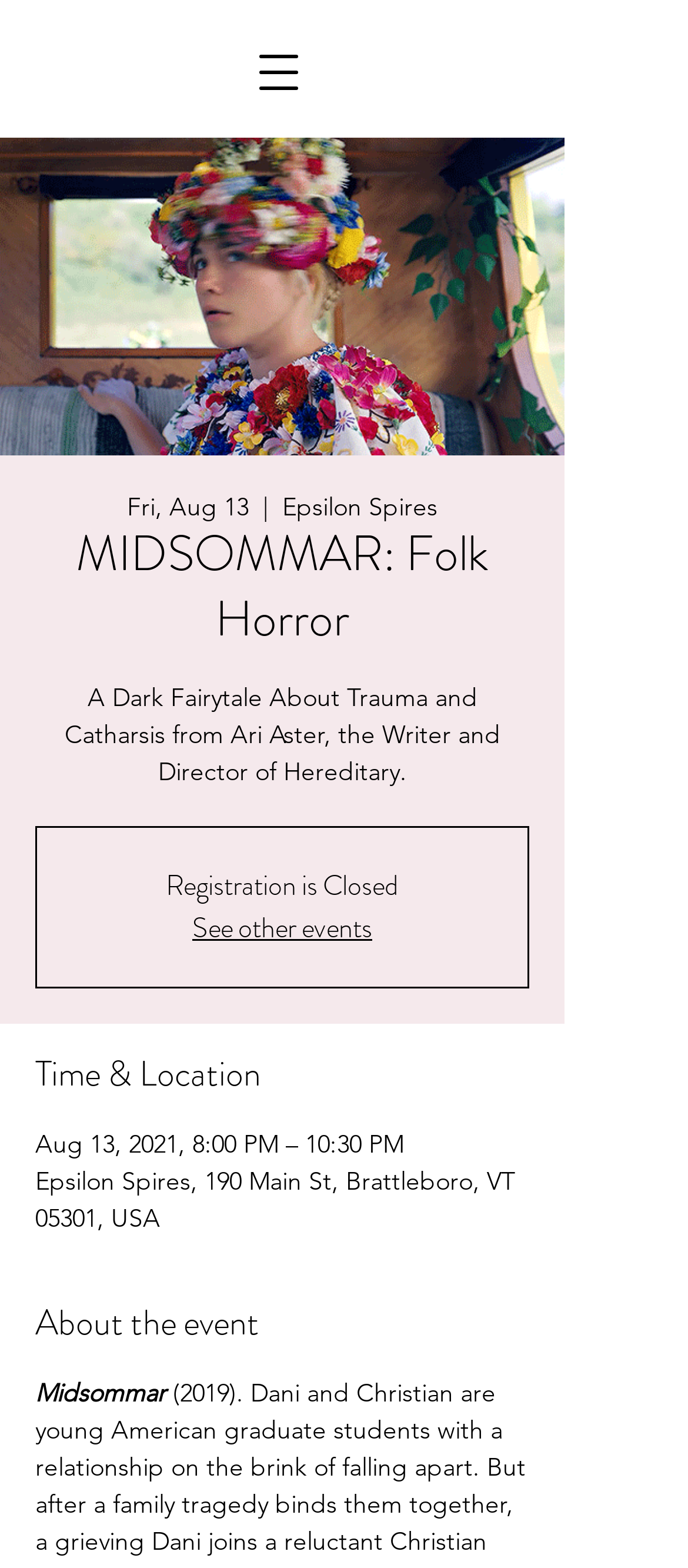Where is the event located?
Use the information from the screenshot to give a comprehensive response to the question.

The location of the event is obtained from the static text element 'Epsilon Spires, 190 Main St, Brattleboro, VT 05301, USA' which is located under the 'Time & Location' heading, indicating the venue and address of the event.